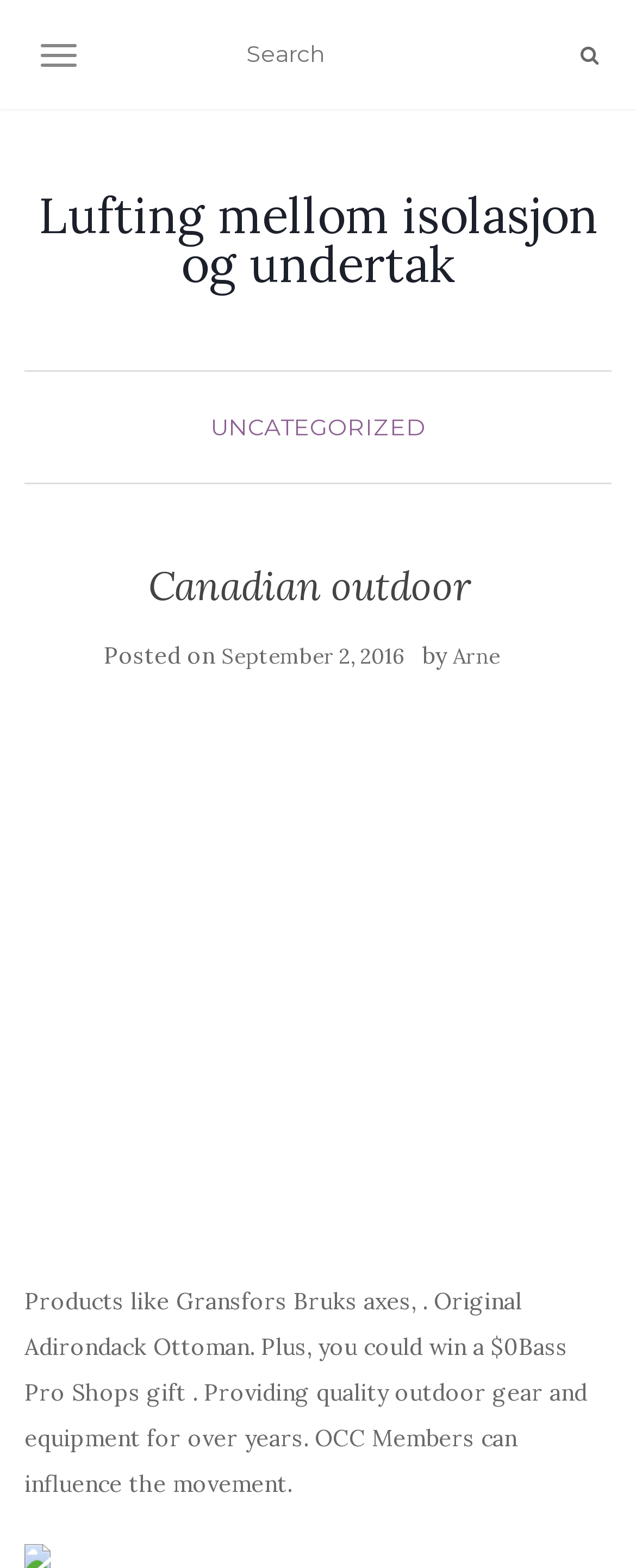What is the topic of the uncategorized section?
Please respond to the question with a detailed and well-explained answer.

I found the topic of the uncategorized section by looking at the text 'Providing quality outdoor gear and equipment for over years.' which is located below the header 'Canadian outdoor'. This text is likely to be related to the topic of the uncategorized section.